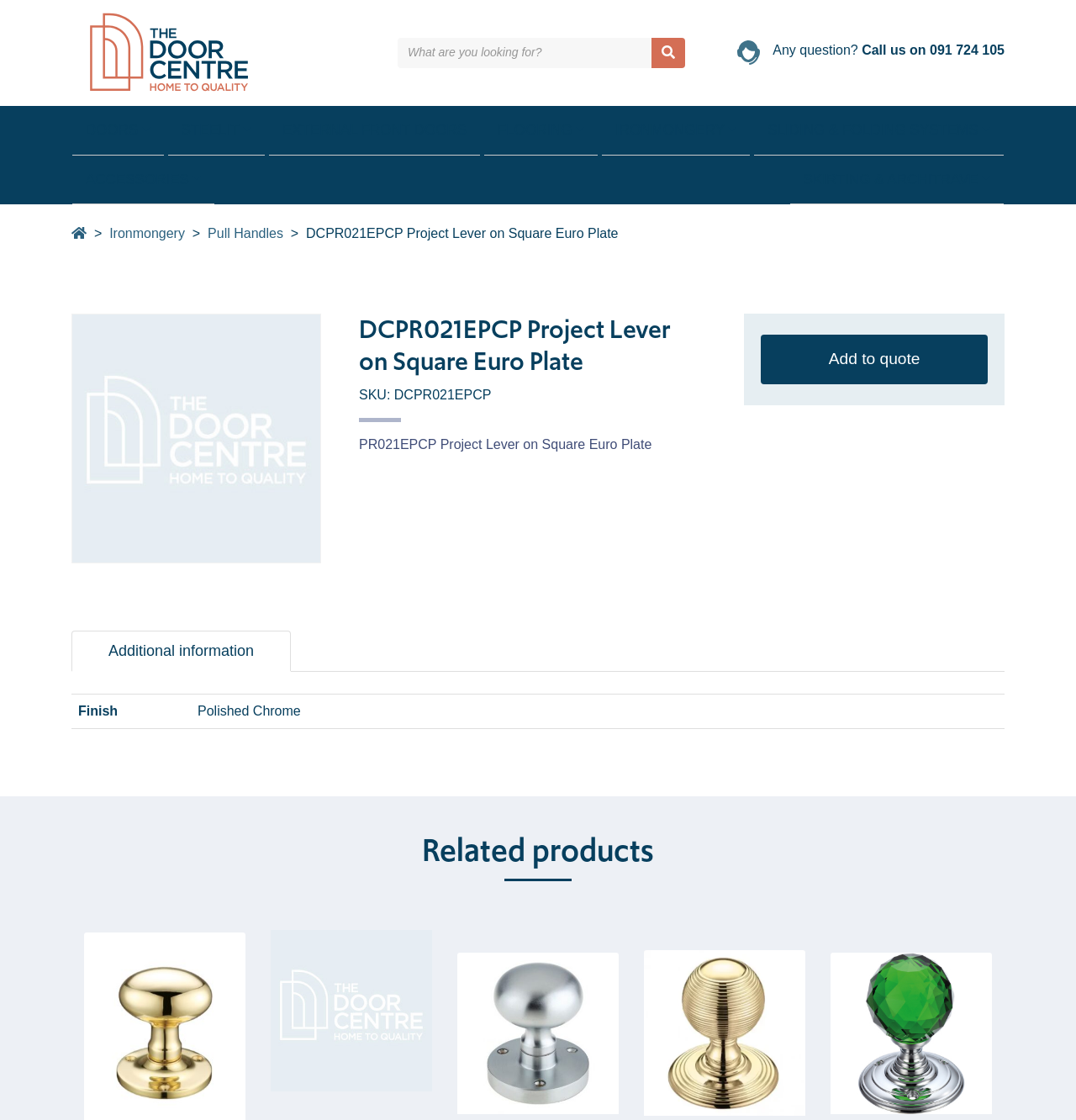Please determine the bounding box coordinates of the element to click in order to execute the following instruction: "View DOORS category". The coordinates should be four float numbers between 0 and 1, specified as [left, top, right, bottom].

[0.067, 0.095, 0.127, 0.129]